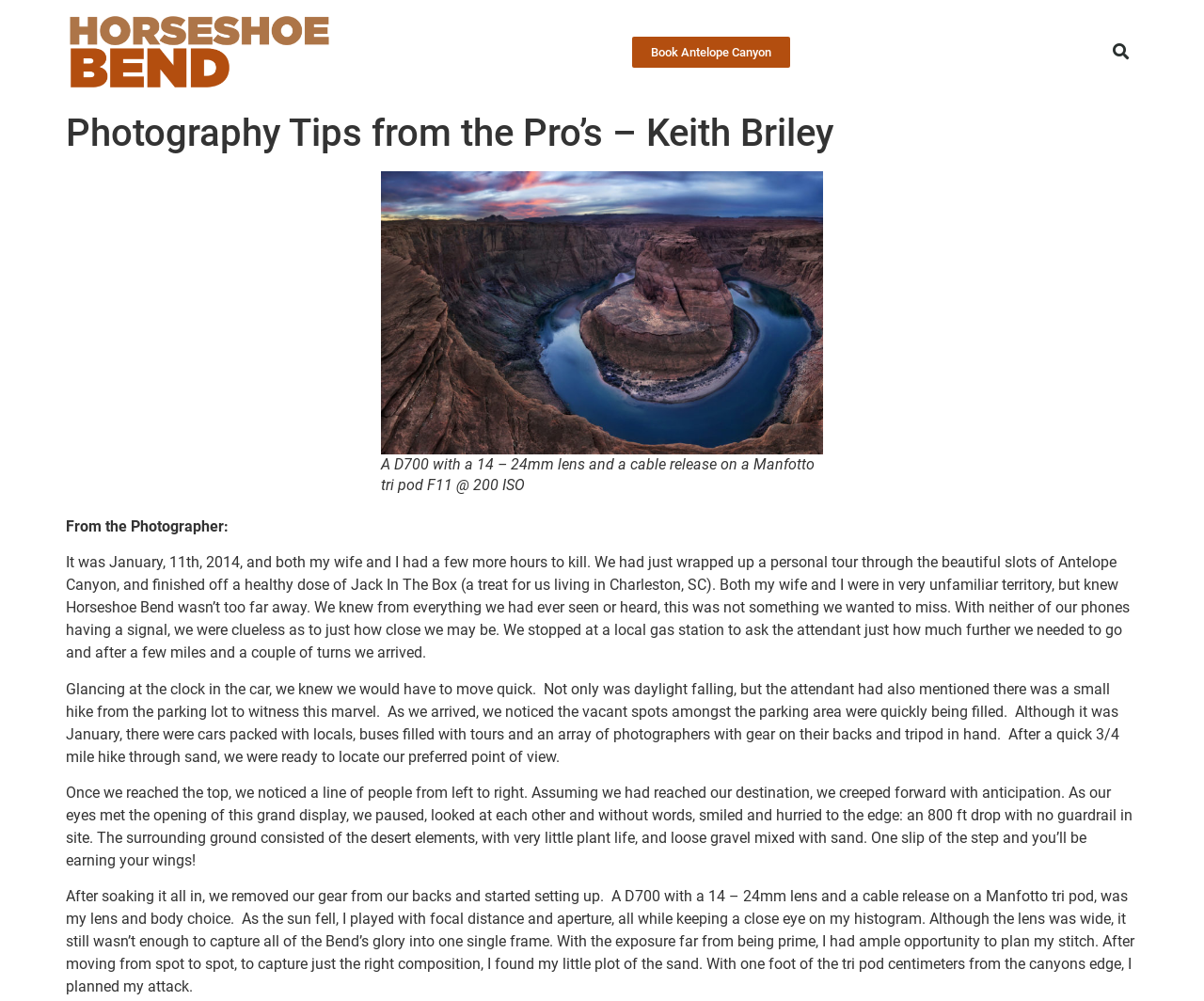What is the photographer's lens choice?
Please answer the question as detailed as possible.

The photographer mentions that they used a D700 with a 14-24mm lens and a cable release on a Manfrotto tripod, indicating that their lens choice was a 14-24mm lens.